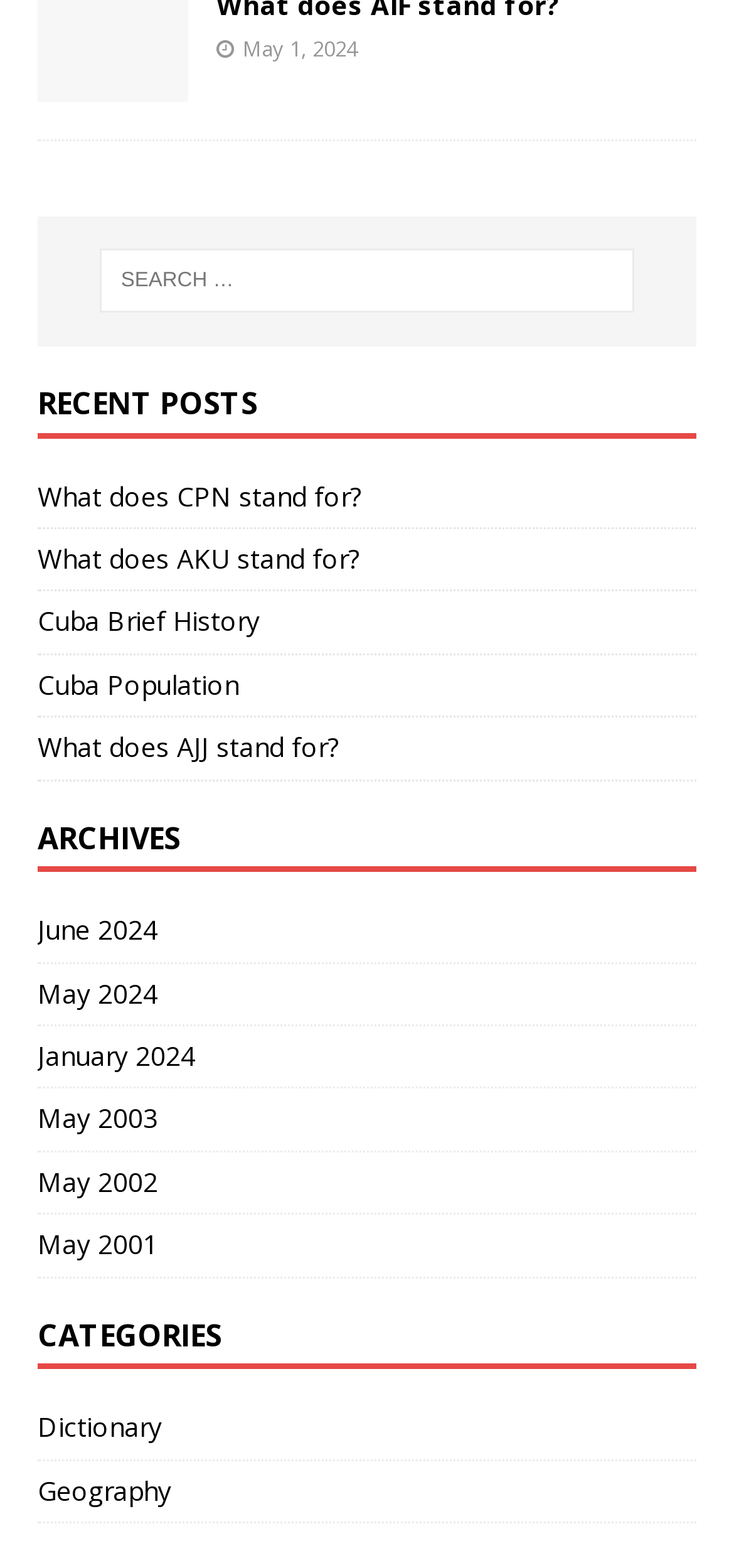Respond to the question below with a concise word or phrase:
What is the date displayed at the top?

May 1, 2024